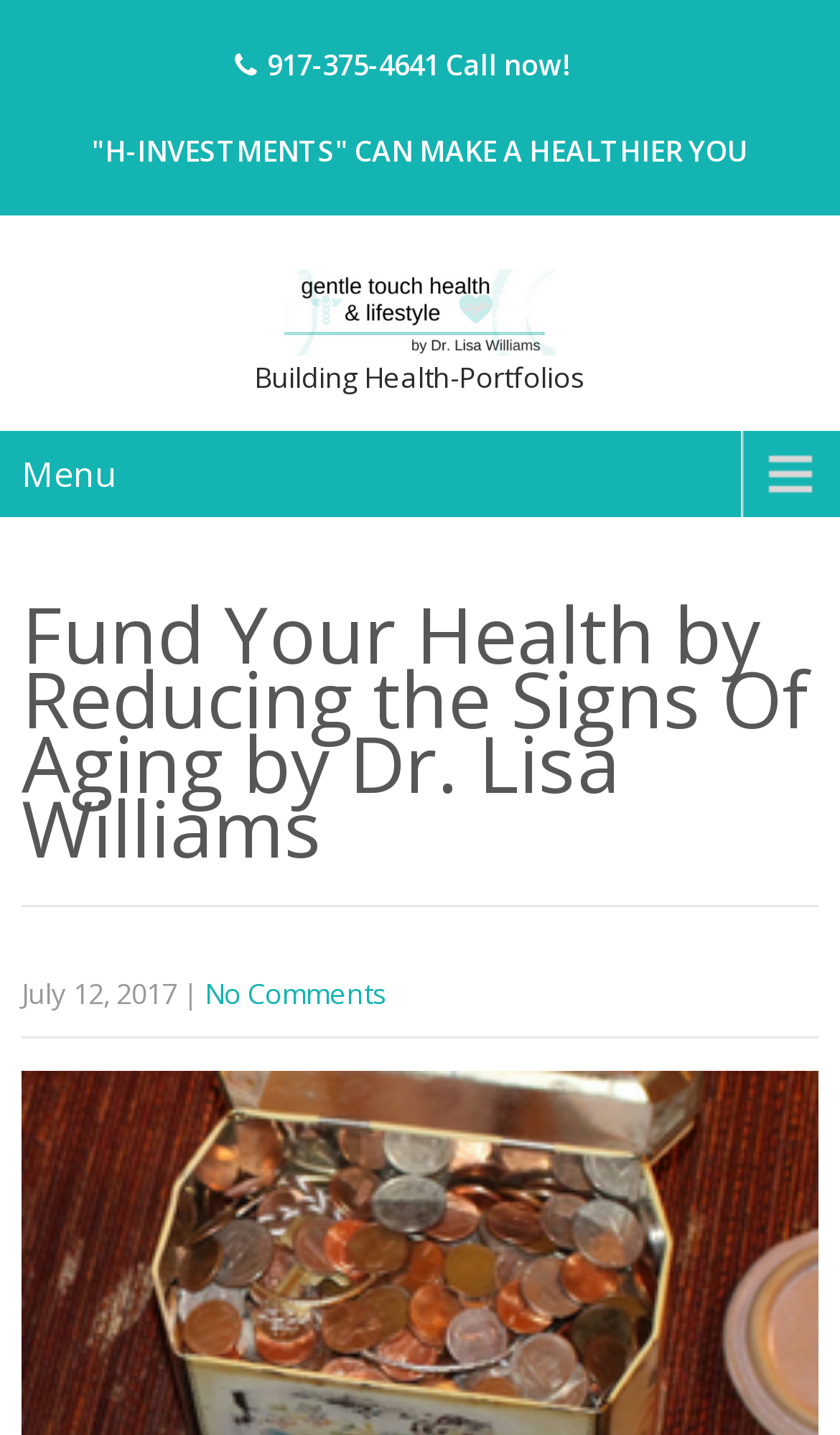Bounding box coordinates should be in the format (top-left x, top-left y, bottom-right x, bottom-right y) and all values should be floating point numbers between 0 and 1. Determine the bounding box coordinate for the UI element described as: Diagnose your symptoms now!

None